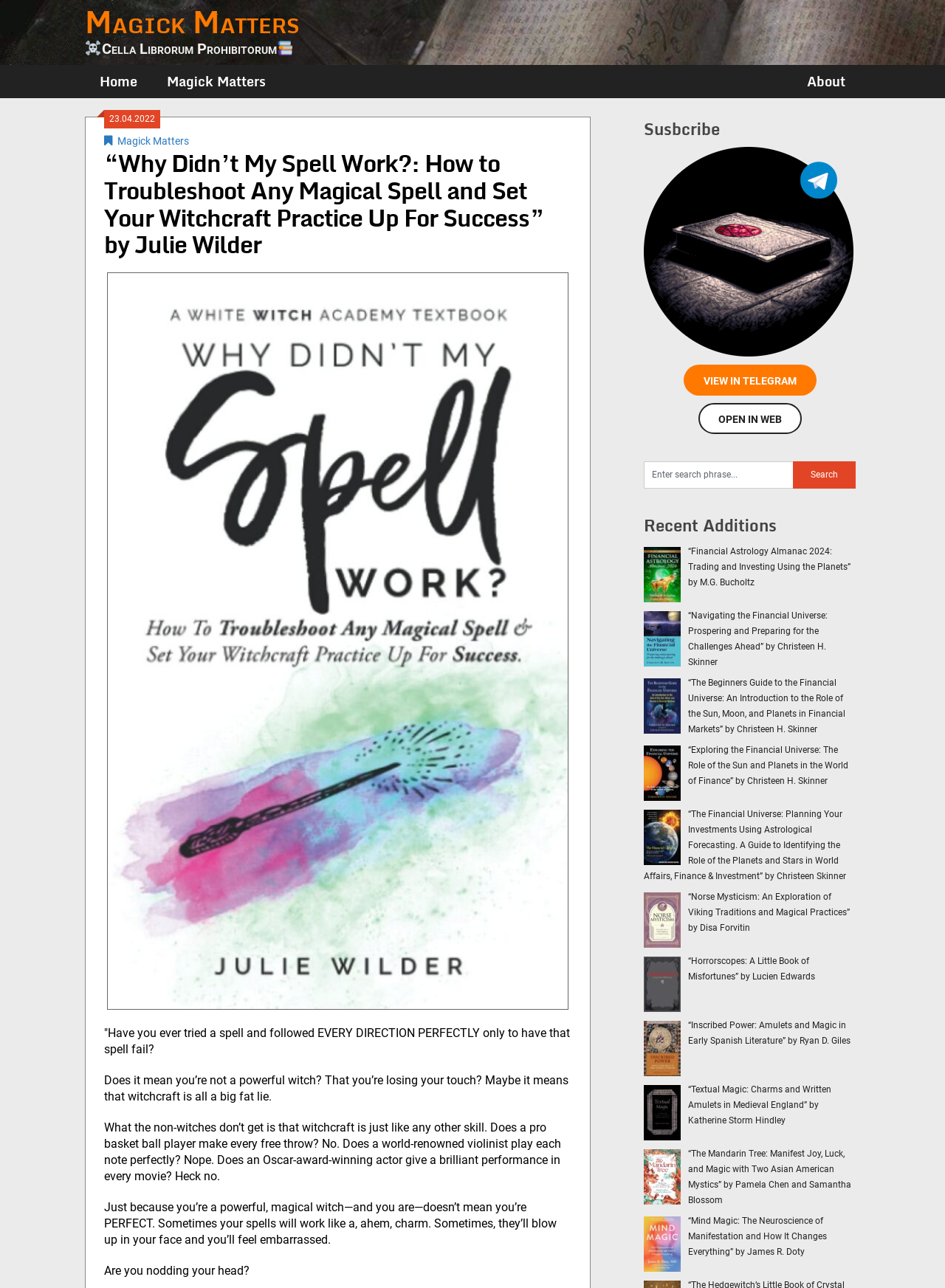What is the purpose of the textbox?
Answer with a single word or phrase, using the screenshot for reference.

Search